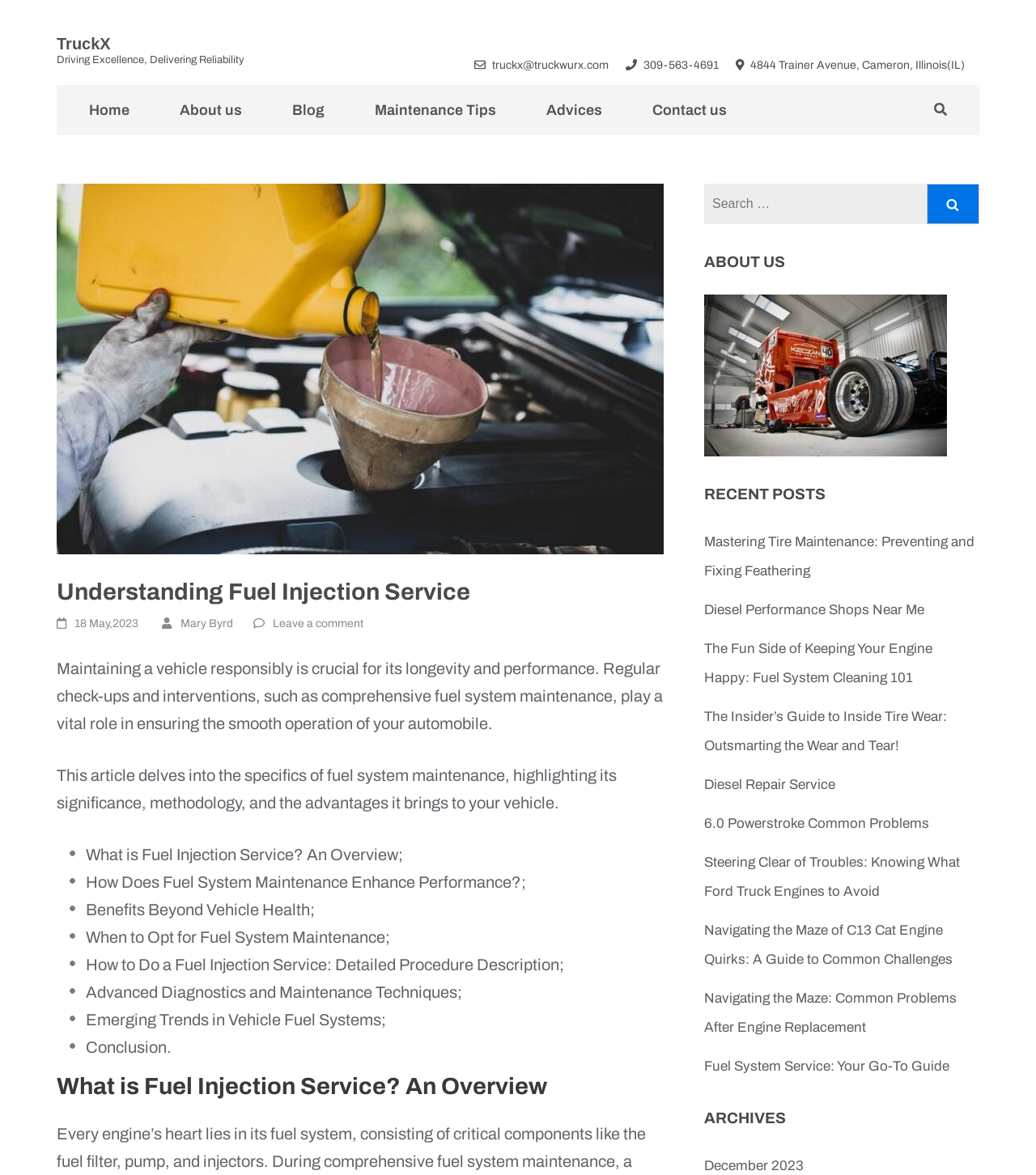Based on the element description: "Diesel Performance Shops Near Me", identify the UI element and provide its bounding box coordinates. Use four float numbers between 0 and 1, [left, top, right, bottom].

[0.68, 0.512, 0.892, 0.526]